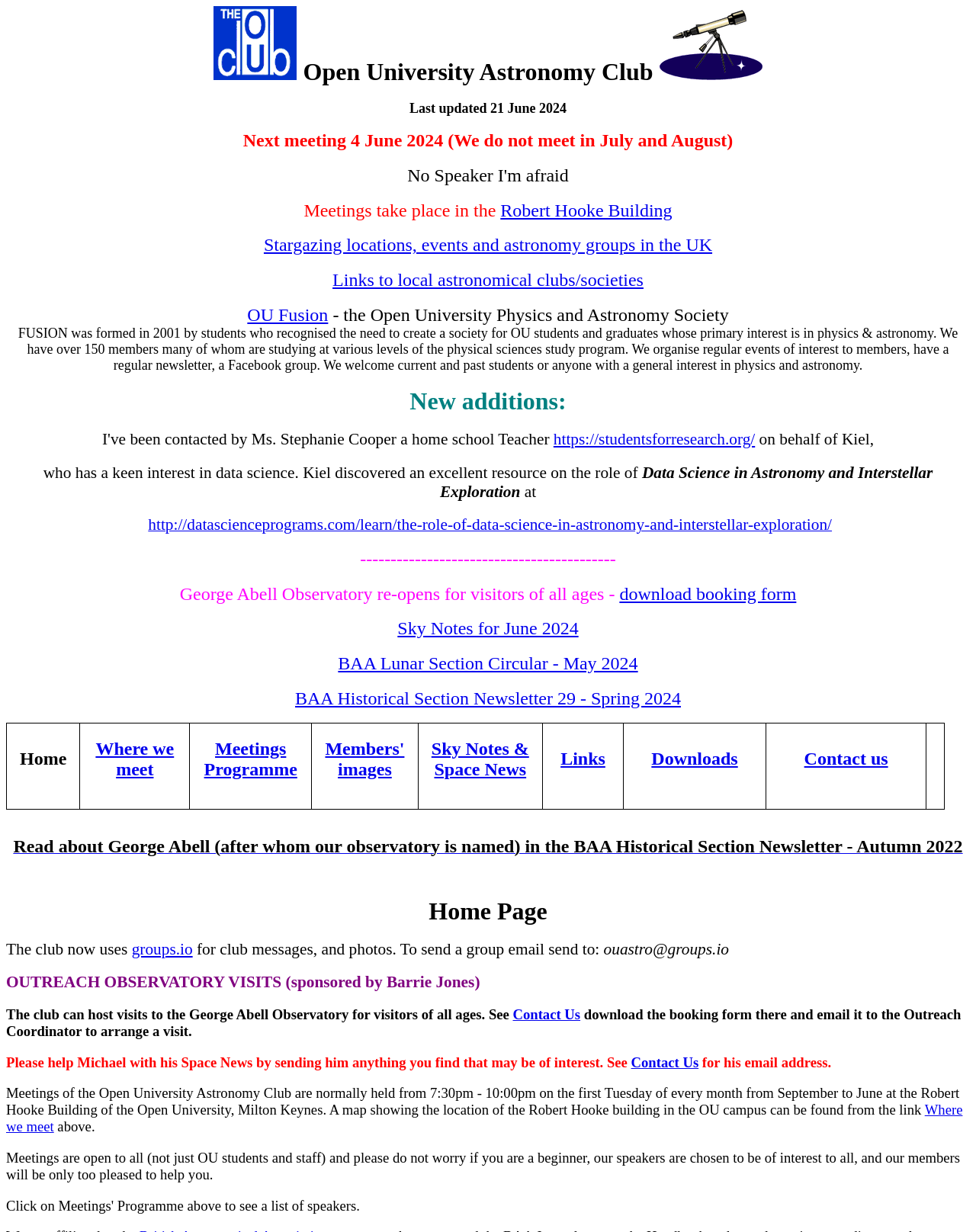Create a detailed description of the webpage's content and layout.

The webpage is about the Open University Astronomy Club. At the top, there is a heading with the club's name, accompanied by two images on either side. Below the heading, there is a line of text indicating when the webpage was last updated, followed by information about the club's next meeting.

The main content of the webpage is divided into several sections. The first section provides details about the club's meetings, including the location and frequency. There is also a link to a webpage about the Robert Hooke Building, where the meetings take place.

The next section features several links to various resources, including stargazing locations, events, and astronomy groups in the UK, as well as links to local astronomical clubs and societies. There is also a link to OU Fusion, the Open University Physics and Astronomy Society.

Following this, there is a section about FUSION, including its history, purpose, and activities. This is followed by a section with new additions, including a link to a resource on data science in astronomy and interstellar exploration.

The webpage also features a table with several links to different sections, including Home, Where we meet, Meetings Programme, Members' images, Sky Notes & Space News, Links, Downloads, and Contact us. Each of these links appears to lead to a separate webpage or section with more information.

There are several other sections on the webpage, including one about the George Abell Observatory, which has reopened for visitors, and another about outreach observatory visits sponsored by Barrie Jones. There is also a section about sending in space news and a reminder about the club's meetings schedule.

Throughout the webpage, there are several links to other webpages, resources, and email addresses, providing visitors with a wealth of information about the Open University Astronomy Club and its activities.